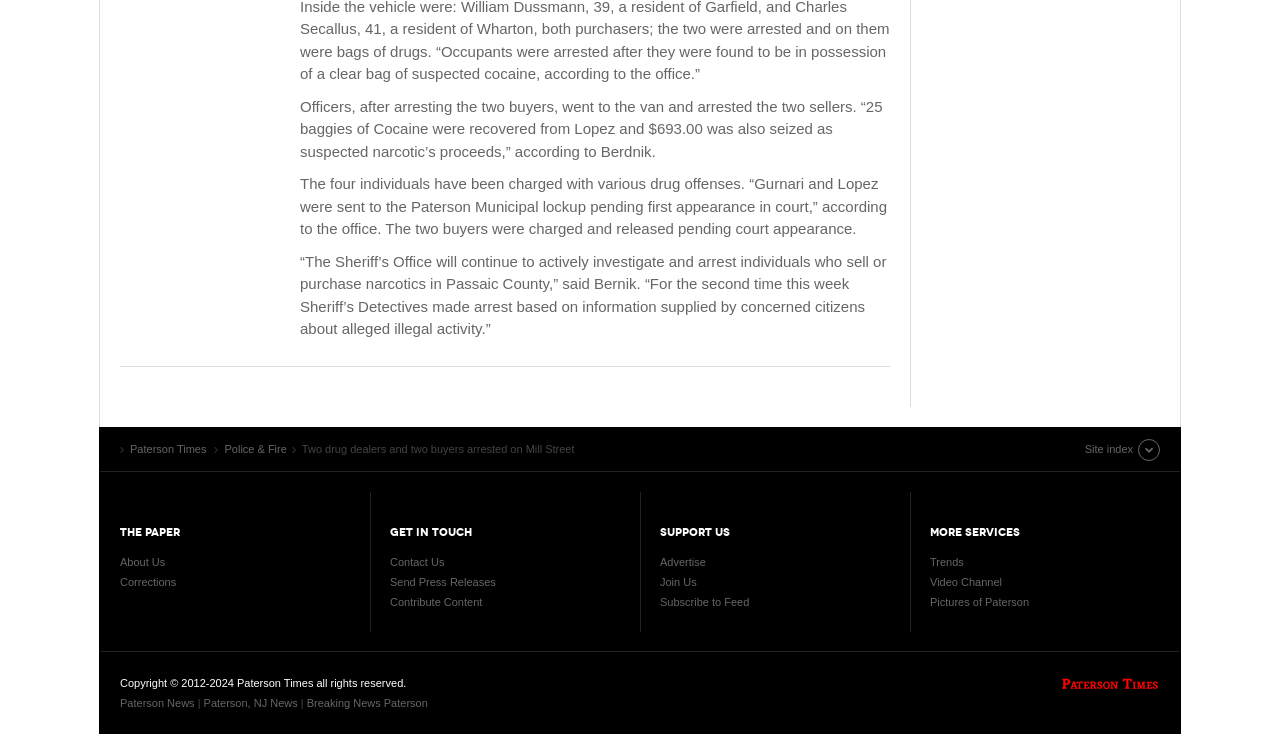Please locate the bounding box coordinates of the region I need to click to follow this instruction: "Visit 'Site index'".

[0.847, 0.598, 0.906, 0.628]